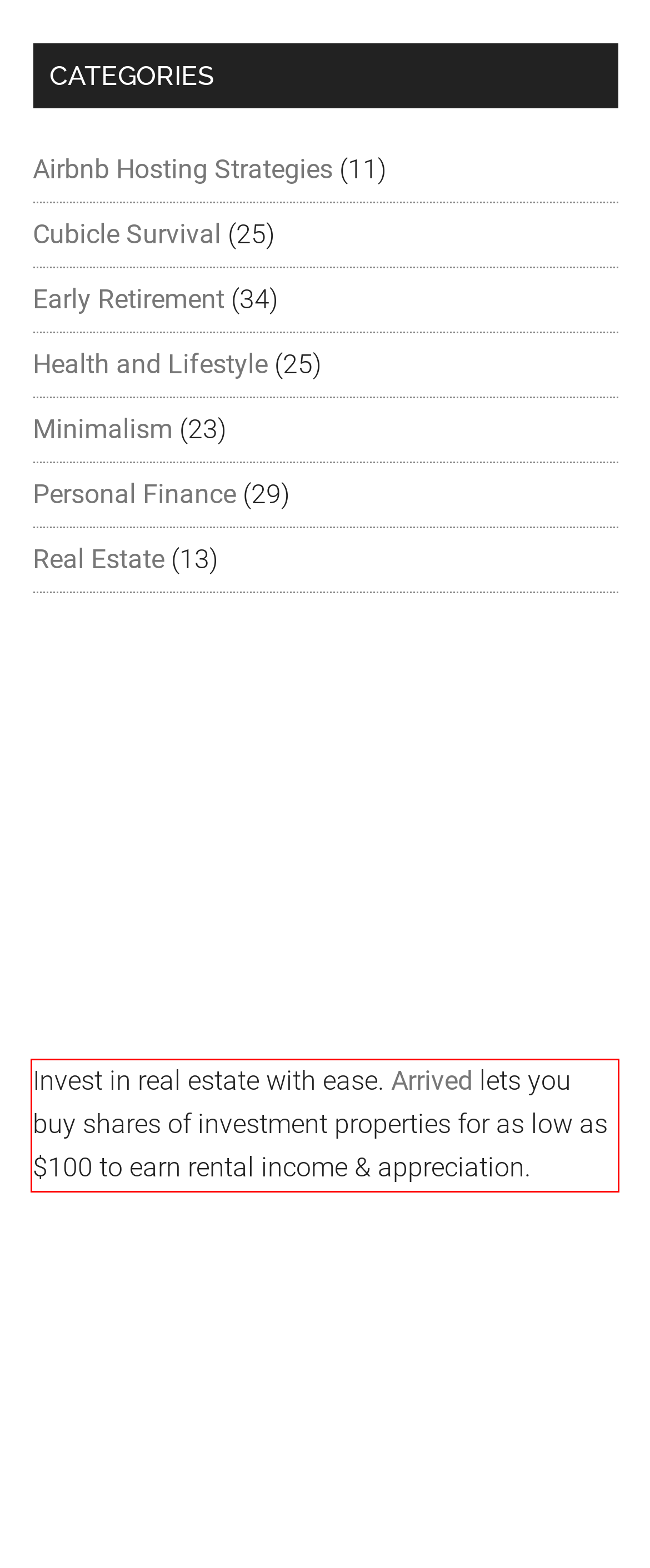Your task is to recognize and extract the text content from the UI element enclosed in the red bounding box on the webpage screenshot.

Invest in real estate with ease. Arrived lets you buy shares of investment properties for as low as $100 to earn rental income & appreciation.